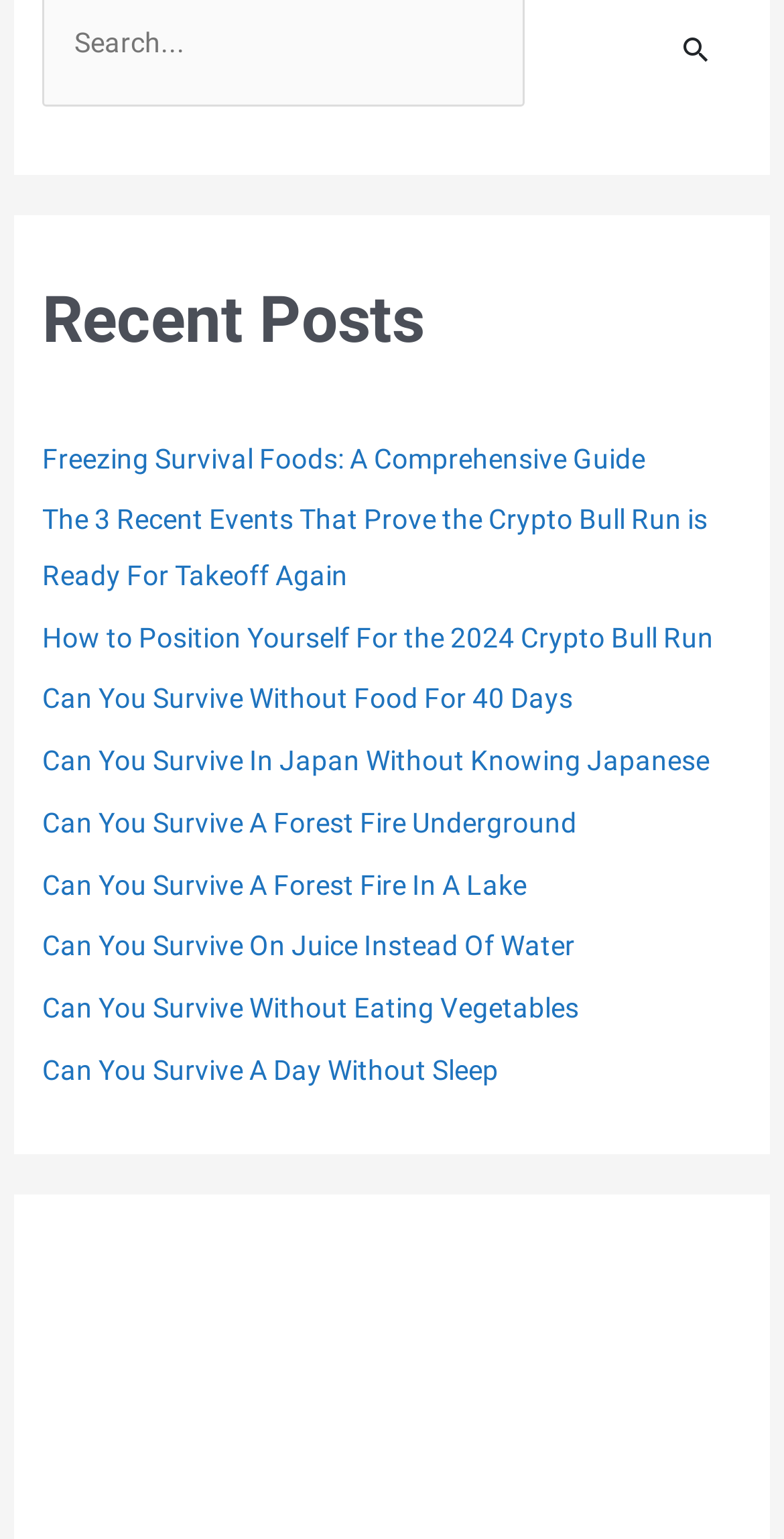Locate the bounding box coordinates of the element you need to click to accomplish the task described by this instruction: "check out article 'Can You Survive In Japan Without Knowing Japanese'".

[0.054, 0.484, 0.905, 0.505]